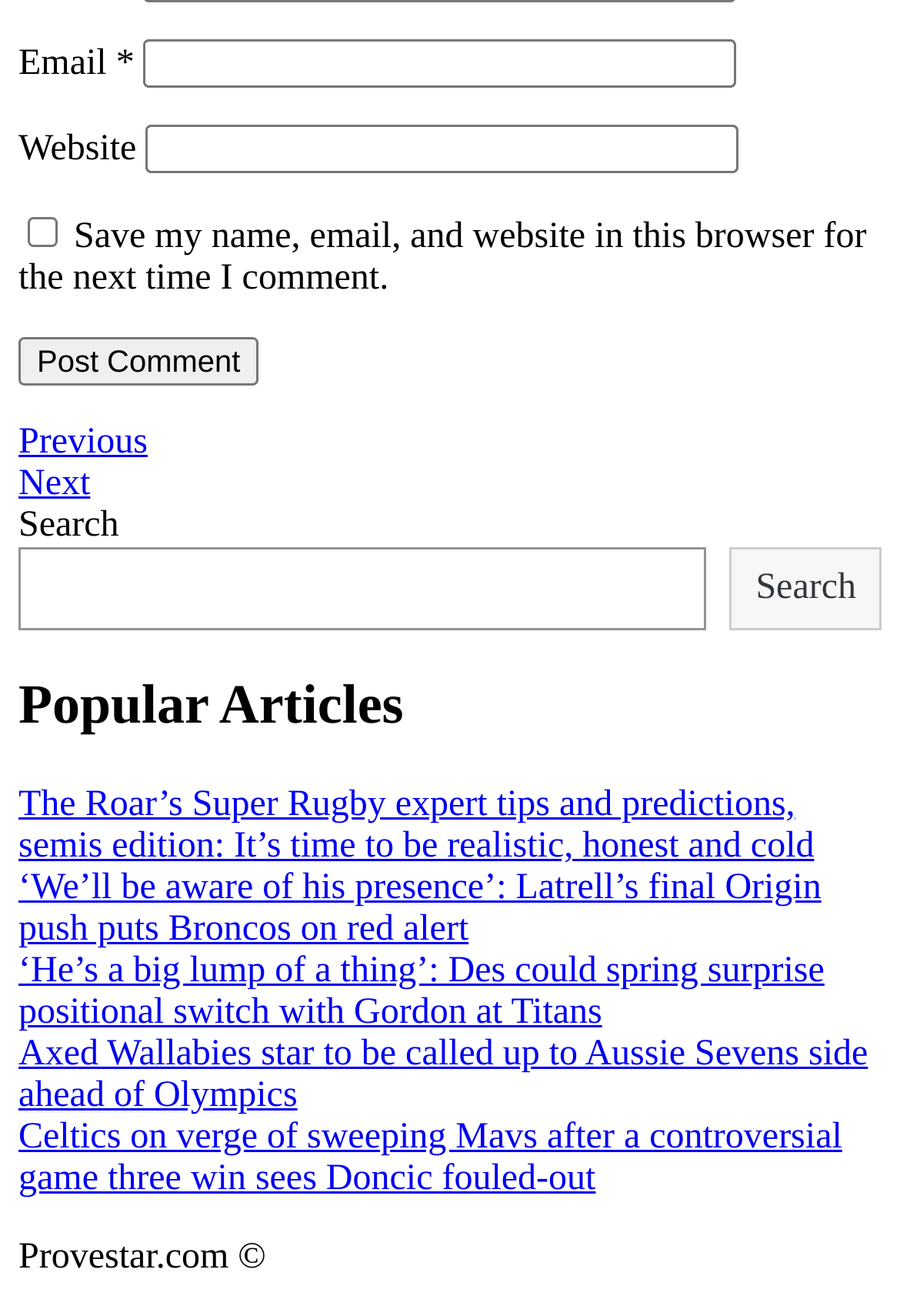What is the function of the button at the bottom right?
Can you offer a detailed and complete answer to this question?

The button at the bottom right is labeled 'Search' and is located next to a search box. This suggests that its function is to submit a search query.